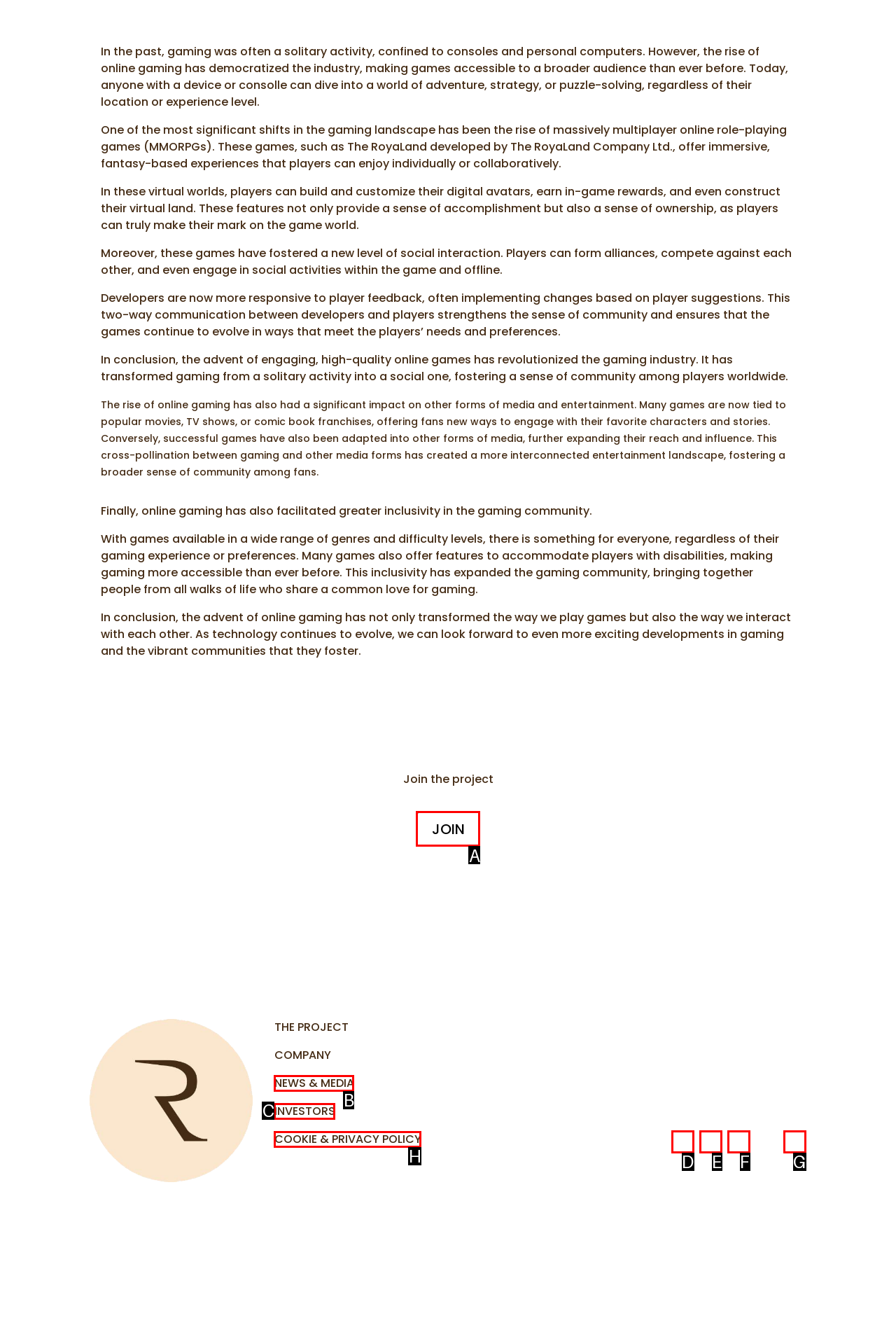Based on the given description: PRACTICE AREAS, determine which HTML element is the best match. Respond with the letter of the chosen option.

None